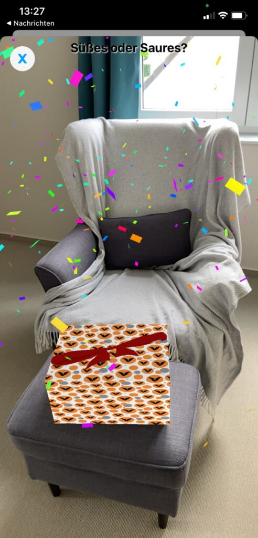Thoroughly describe what you see in the image.

The image depicts a cozy chair adorned with a soft gray blanket, set in a well-lit room that features light-colored walls and a window dressed in turquoise curtains. On the chair's footrest, a beautifully wrapped gift box captures attention. The gift wrap is decorated with a playful design, showcasing small hearts and a vibrant red ribbon, suggesting a thoughtful touch for any occasion. Adding to the celebratory atmosphere, colorful confetti appears to rain down in the foreground, enhancing the sense of festivity and surprise. The visual elements combine to create an inviting scene, perfectly suited for a personal and joyful gifting experience, inviting viewers to embrace the excitement of augmented reality gift wrapping.